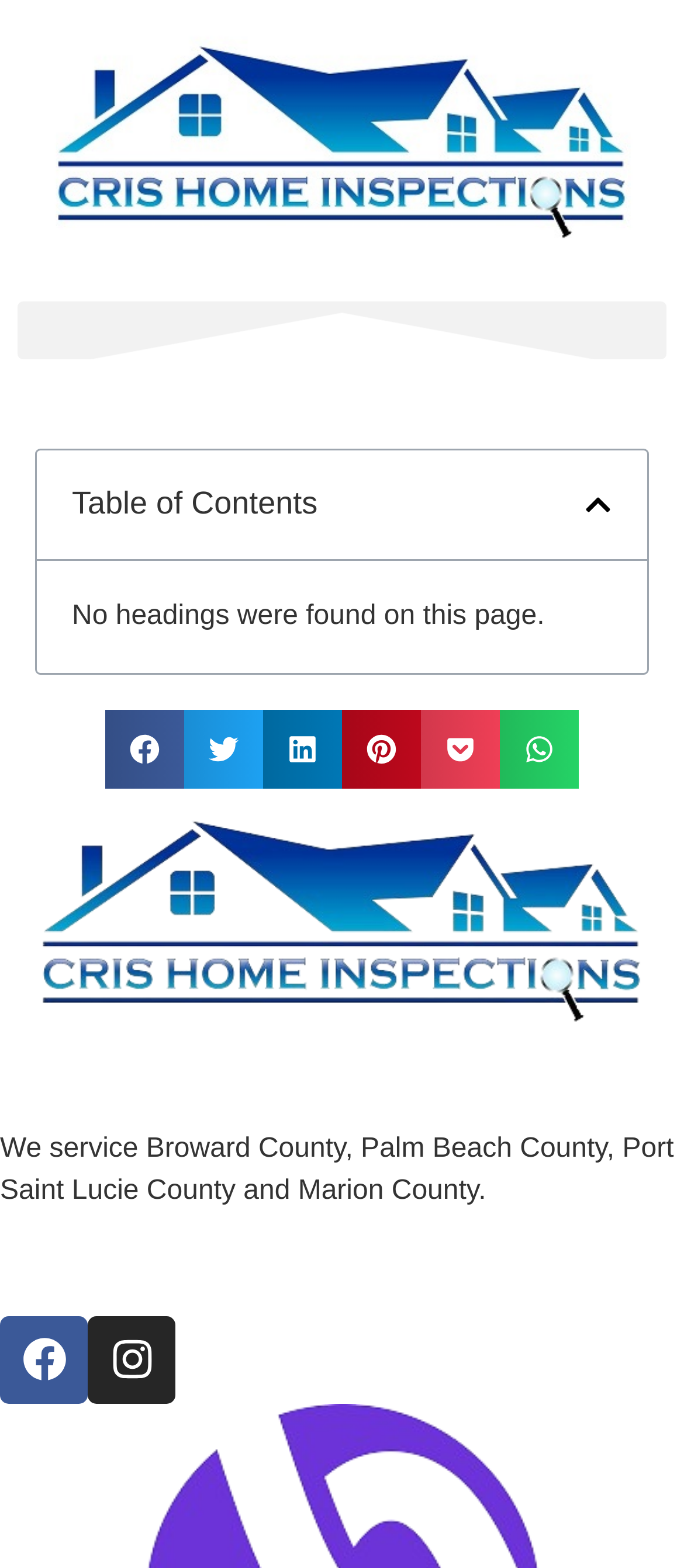Please find the bounding box coordinates of the element that you should click to achieve the following instruction: "Click the menu toggle button". The coordinates should be presented as four float numbers between 0 and 1: [left, top, right, bottom].

[0.026, 0.192, 0.974, 0.229]